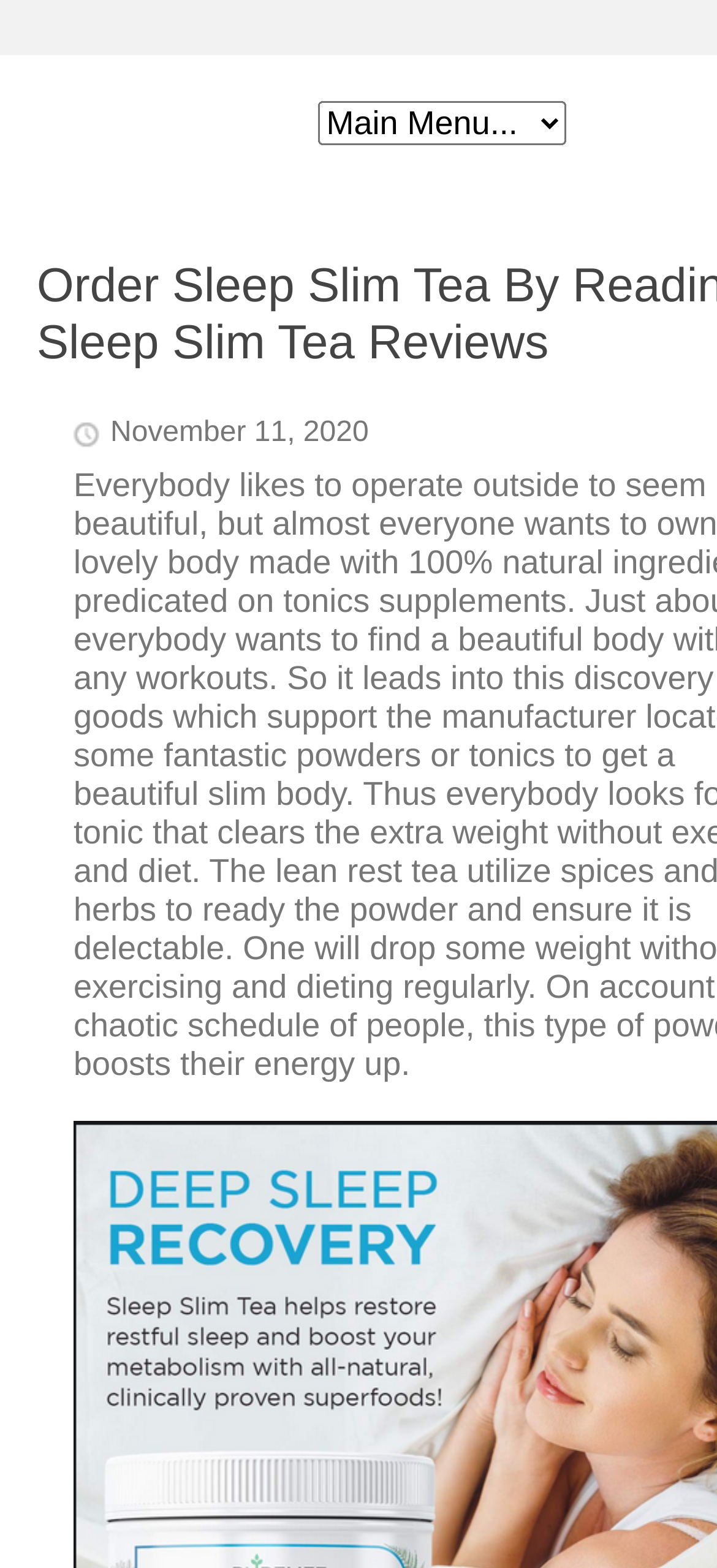Please find and report the primary heading text from the webpage.

Order Sleep Slim Tea By Reading Sleep Slim Tea Reviews